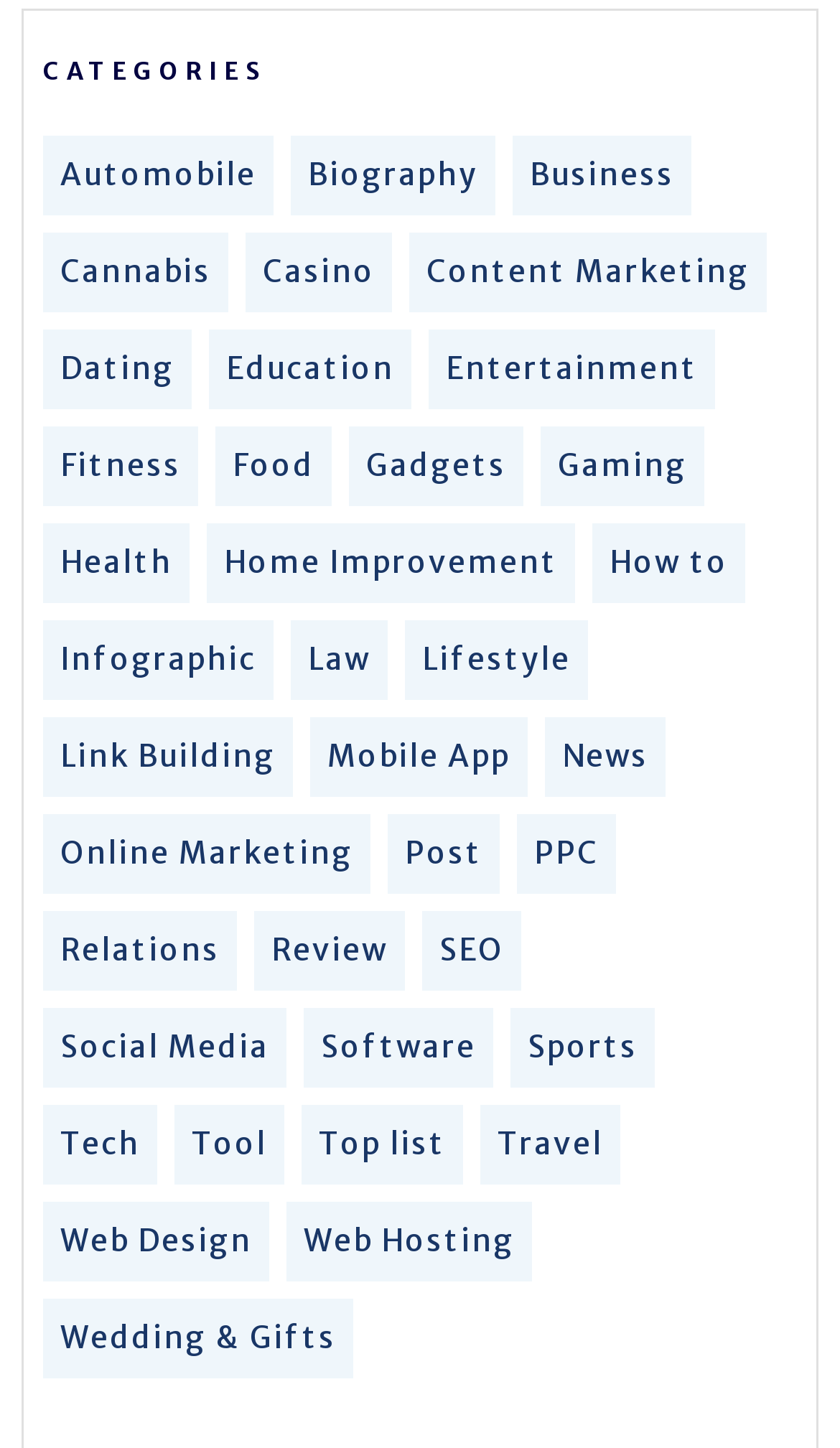Answer the question using only one word or a concise phrase: What is the category above 'Automobile'?

CATEGORIES